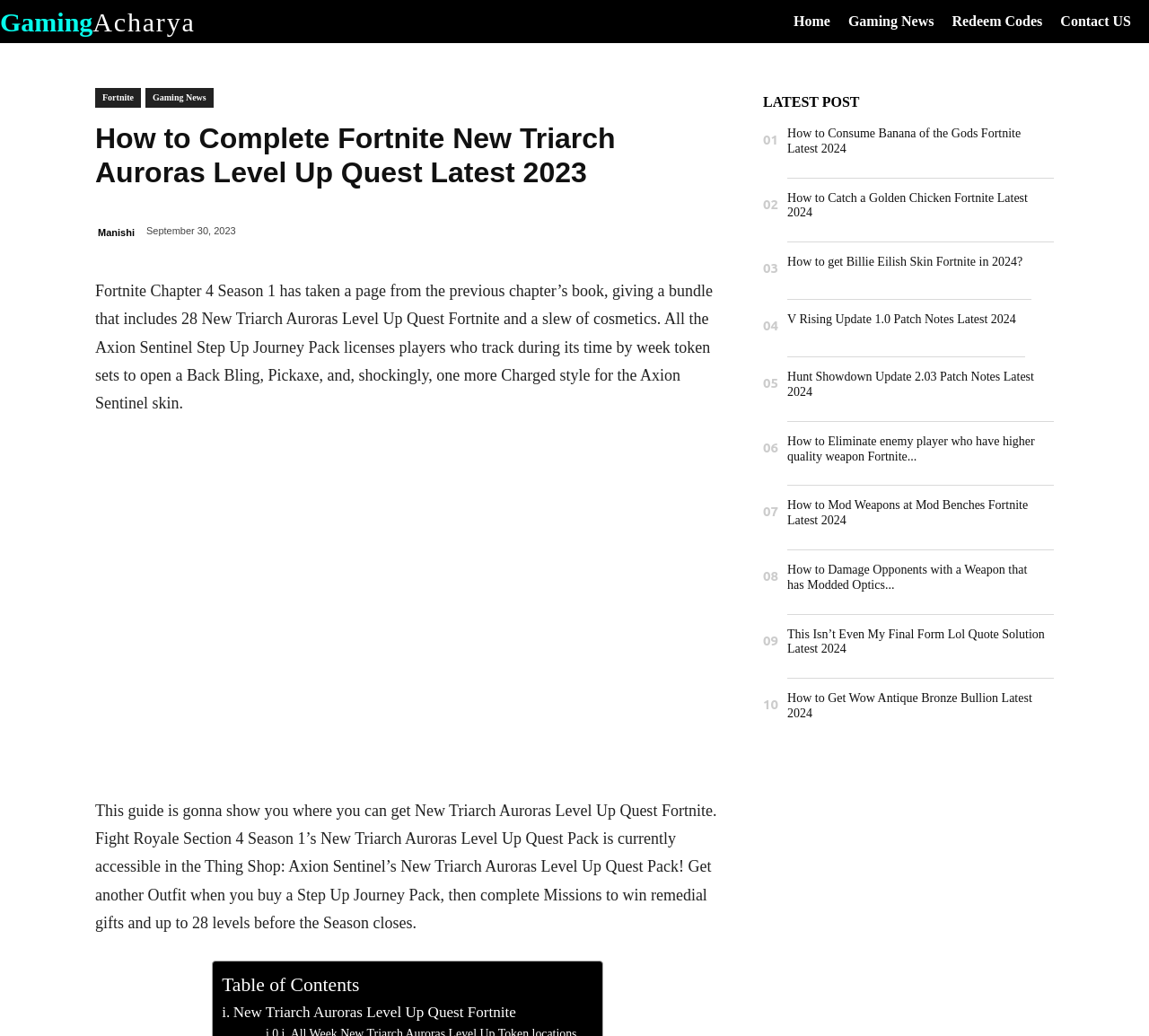Describe the webpage in detail, including text, images, and layout.

The webpage is about Fortnite Chapter 4 Season 1, specifically focusing on the New Triarch Auroras Level Up Quest. At the top, there are five links: "Gaming Acharya", "Home", "Gaming News", "Redeem Codes", and "Contact US". Below these links, there is a heading that reads "How to Complete Fortnite New Triarch Auroras Level Up Quest Latest 2023". 

To the right of the heading, there are two links: "Fortnite" and "Gaming News". Below these links, there is a time stamp indicating the post was published on September 30, 2023. 

The main content of the webpage is a guide on how to complete the New Triarch Auroras Level Up Quest. The guide is divided into sections, with a brief introduction explaining that Fortnite Chapter 4 Season 1 has introduced a bundle that includes 28 New Triarch Auroras Level Up Quest Fortnite and a slew of cosmetics. 

There is an image on the page, likely related to the quest. The guide then explains how to get the New Triarch Auroras Level Up Quest Pack, which is currently available in the Thing Shop. 

Below the guide, there is a table of contents. The webpage also features a section titled "LATEST POST" with several headings and links to other gaming-related articles, including guides on how to consume the Banana of the Gods in Fortnite, how to catch a Golden Chicken in Fortnite, and more.